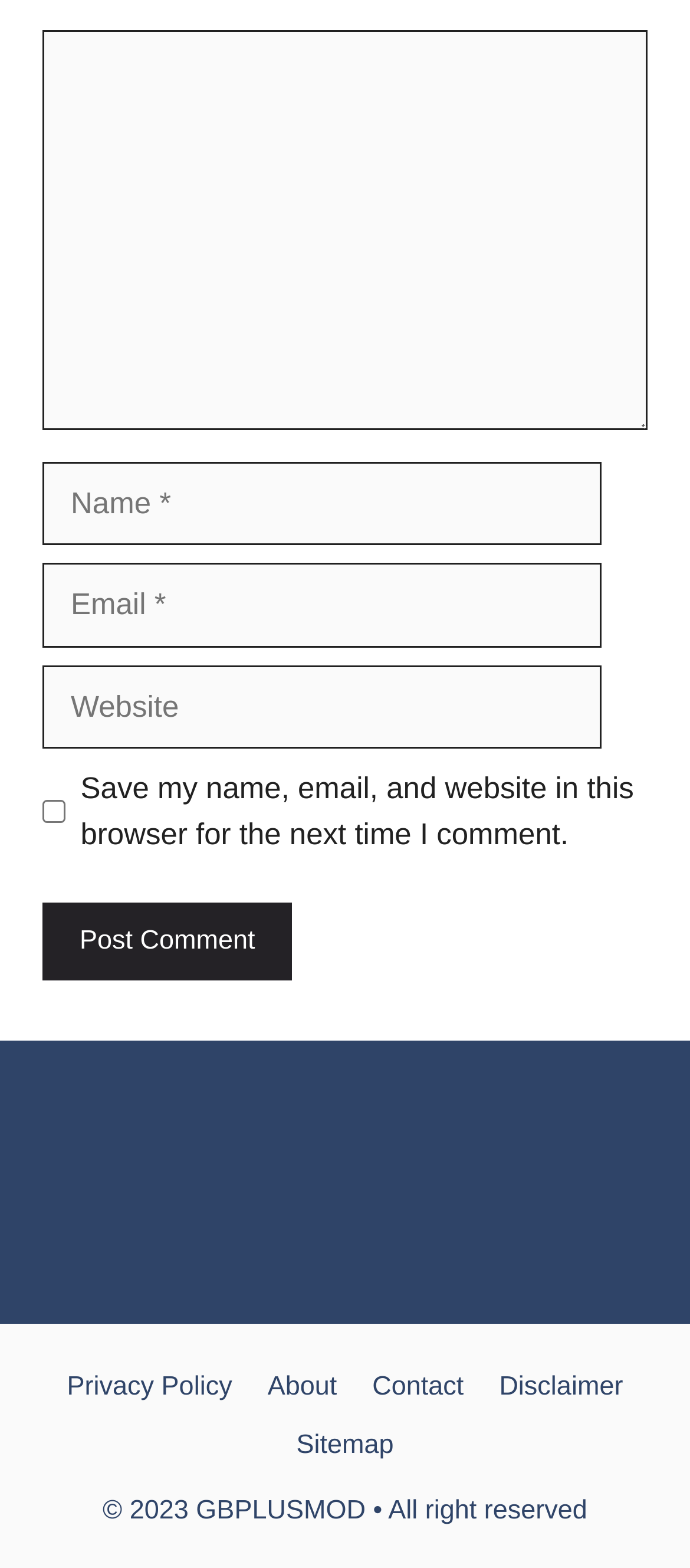Identify the bounding box coordinates necessary to click and complete the given instruction: "Input your email".

[0.062, 0.359, 0.872, 0.413]